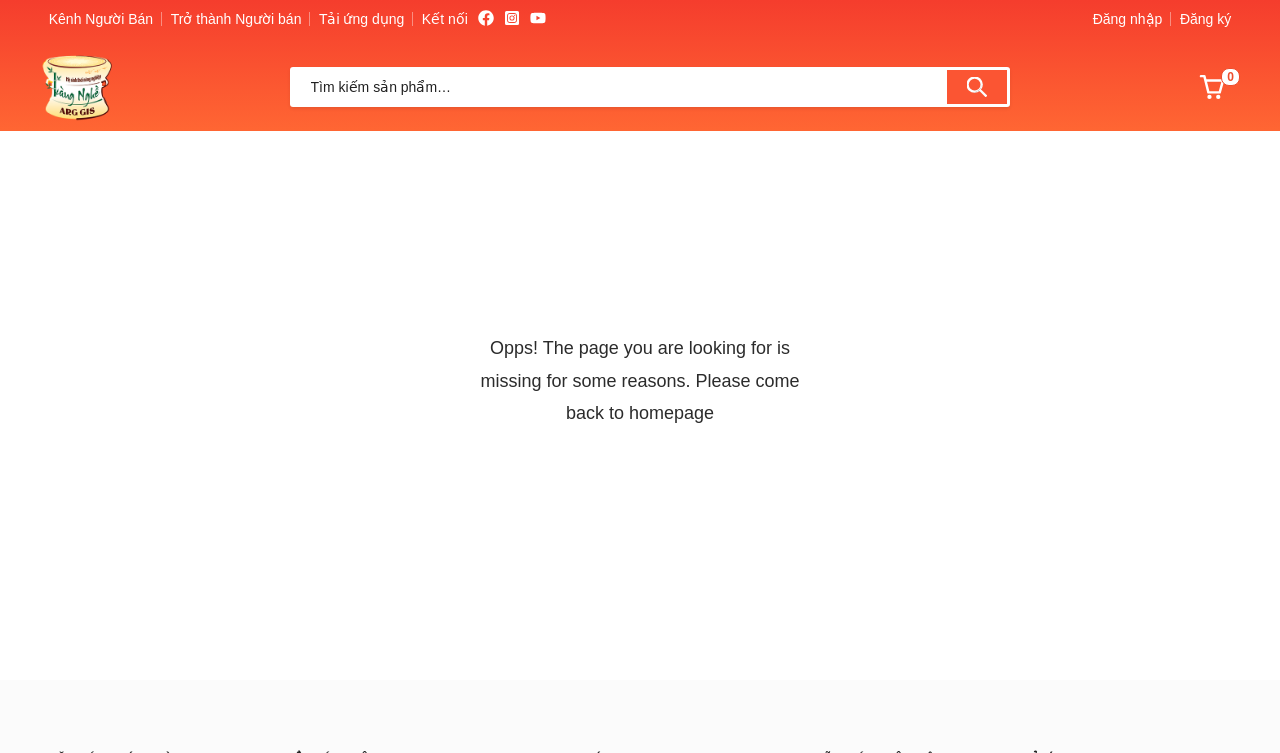How many social media links are there?
Refer to the image and provide a thorough answer to the question.

There are three social media links located at the top right corner of the webpage, each represented by an image icon. The links are not labeled, but they are likely to be links to the website's social media profiles.